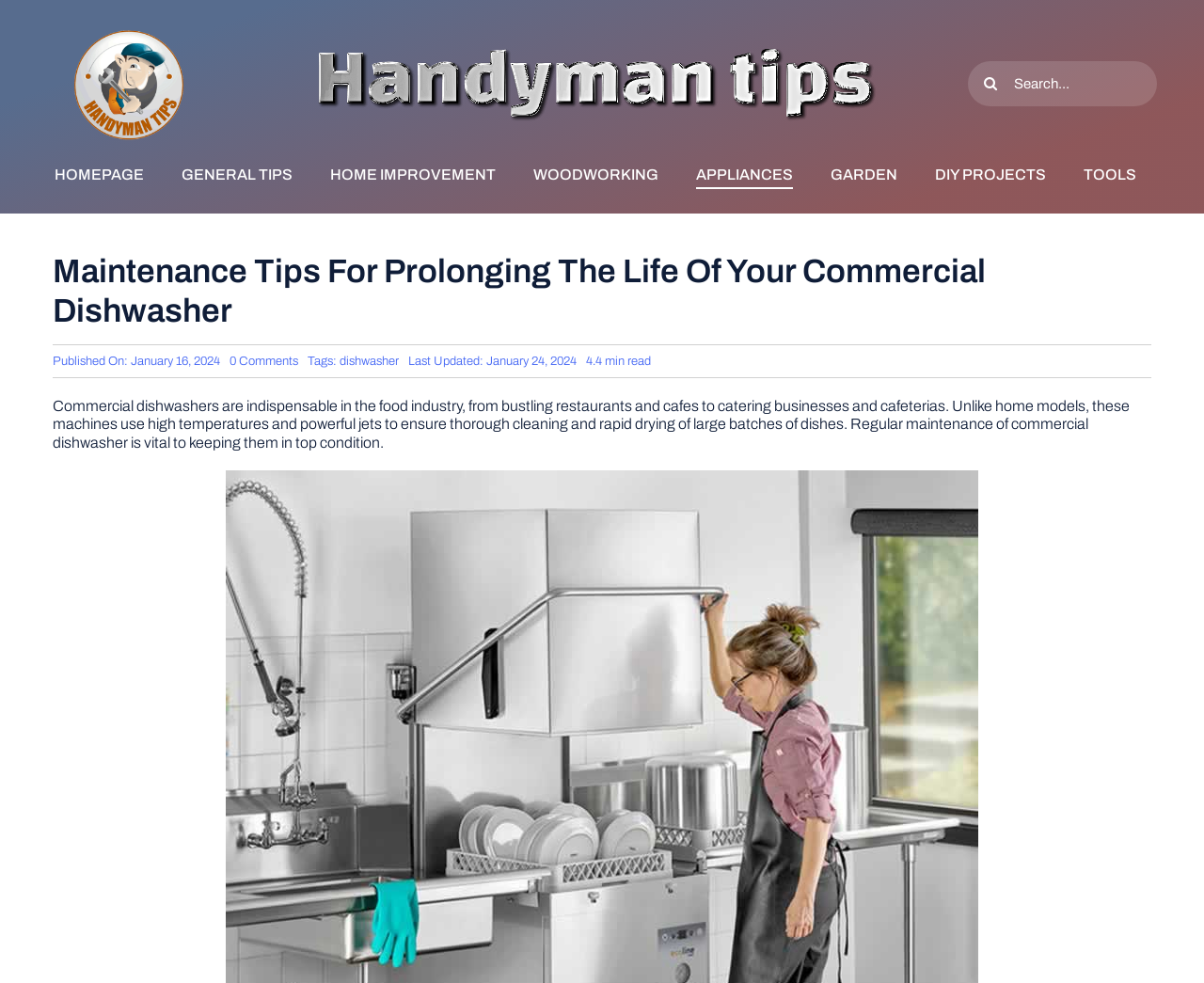Find the bounding box coordinates of the clickable element required to execute the following instruction: "Read about the history of Renshaw Bowling Association". Provide the coordinates as four float numbers between 0 and 1, i.e., [left, top, right, bottom].

None